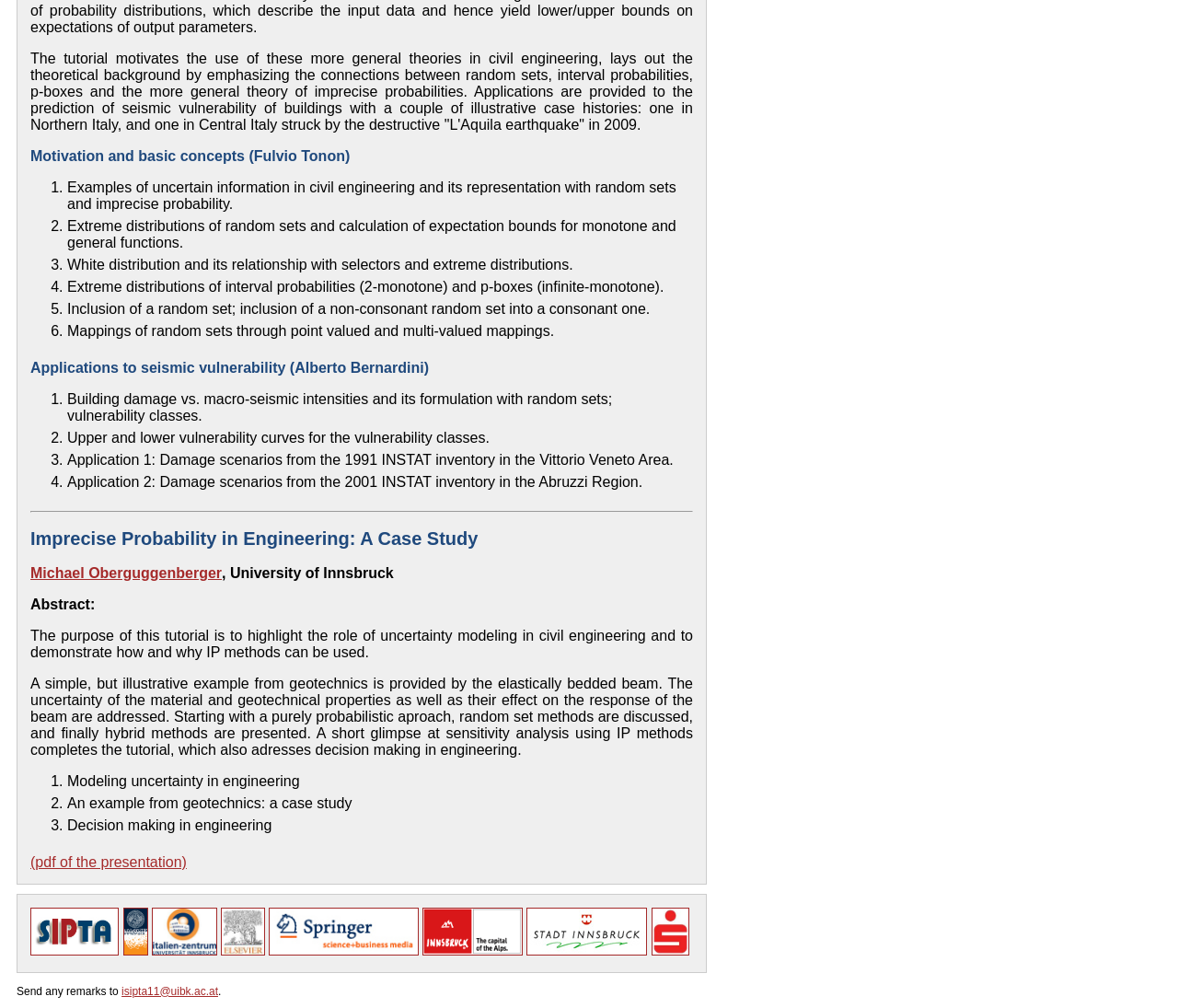Provide the bounding box for the UI element matching this description: "title="University of Innsbruck"".

[0.105, 0.935, 0.126, 0.95]